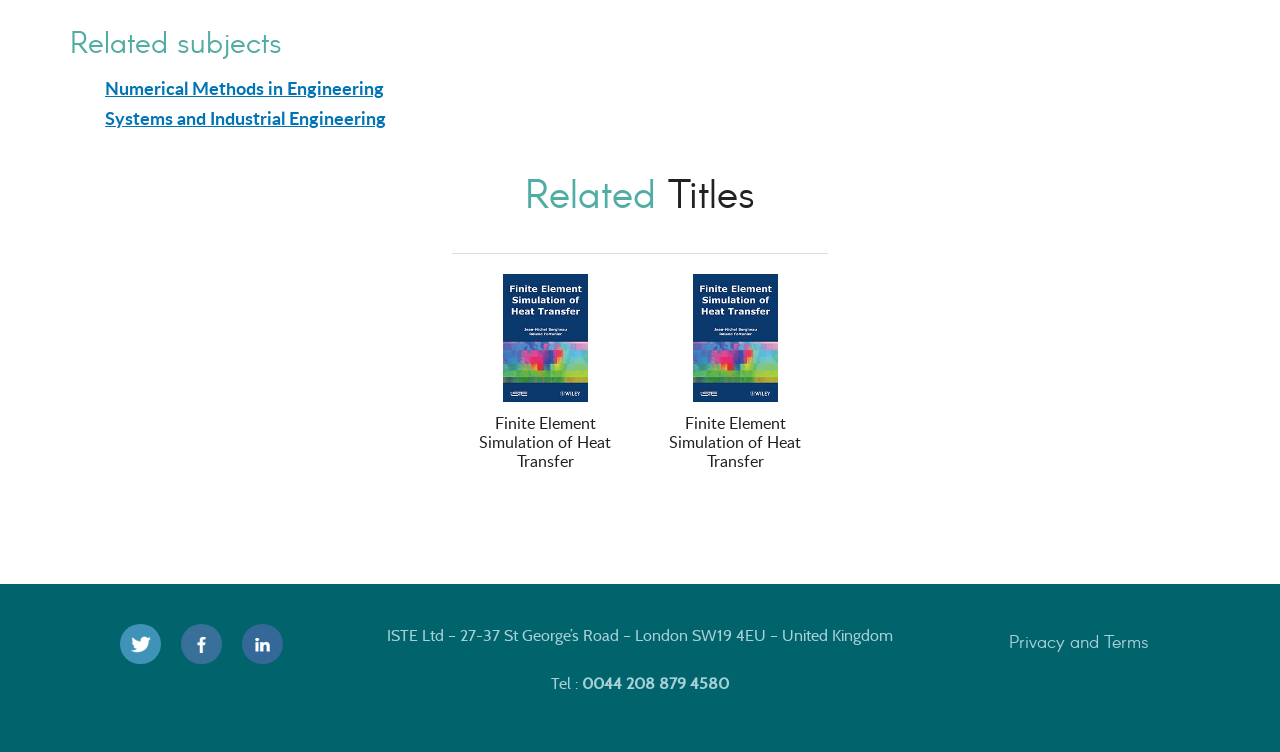Please locate the bounding box coordinates of the element's region that needs to be clicked to follow the instruction: "Click on the logo". The bounding box coordinates should be provided as four float numbers between 0 and 1, i.e., [left, top, right, bottom].

[0.094, 0.829, 0.126, 0.883]